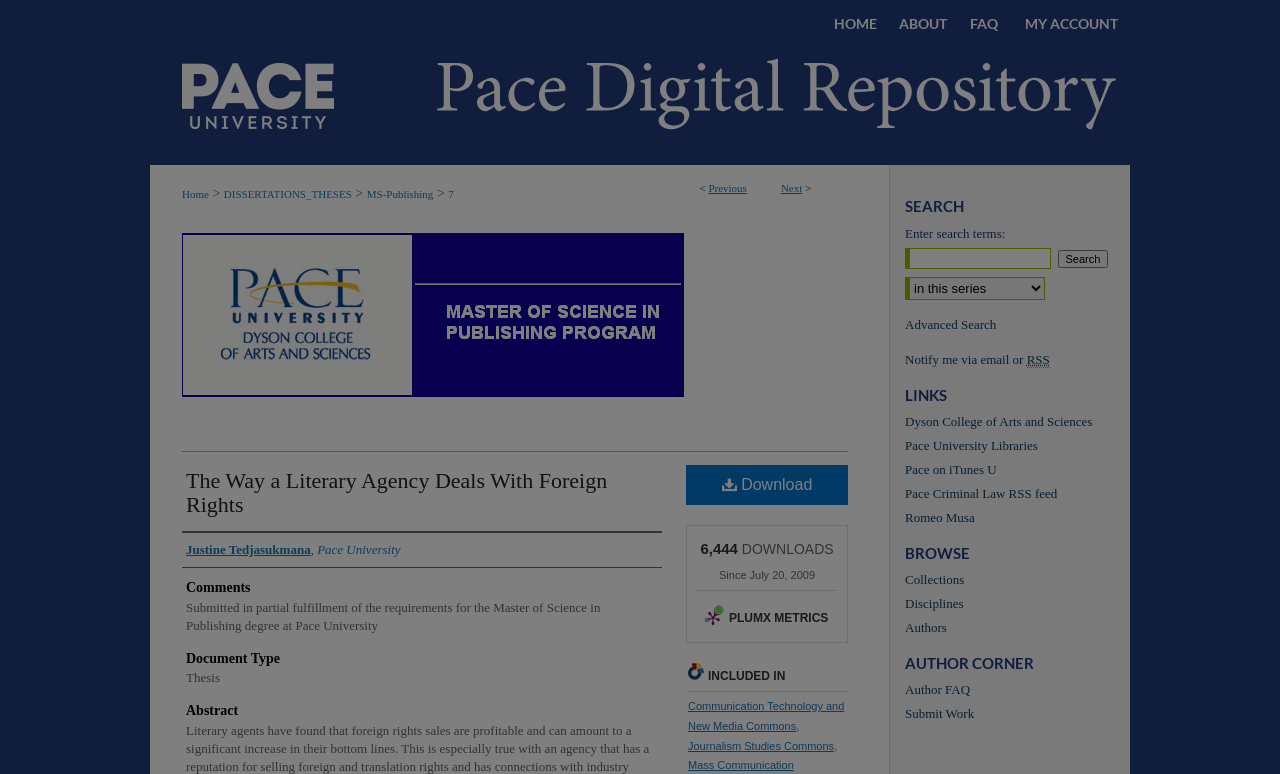Answer the question using only one word or a concise phrase: What is the type of document?

Thesis